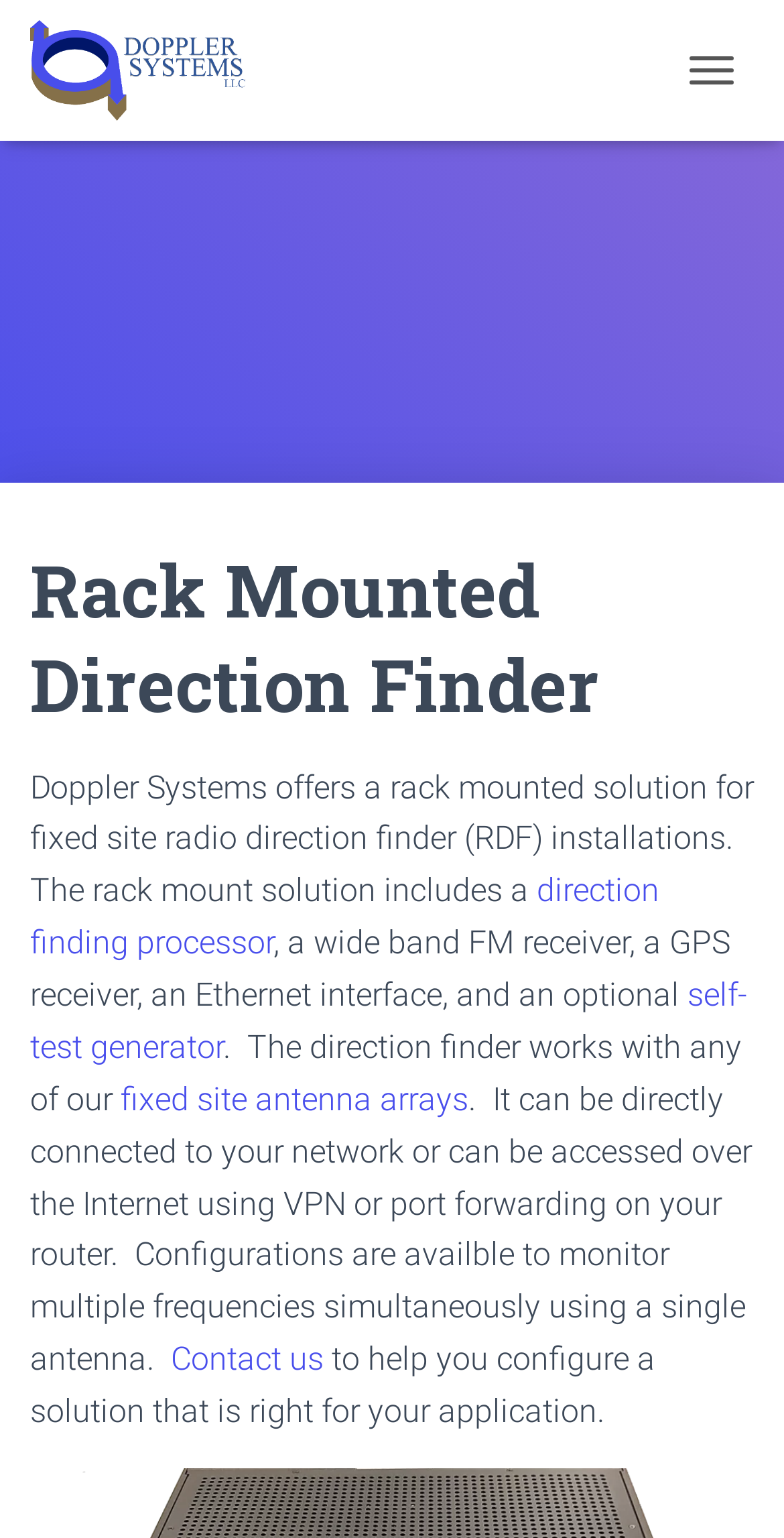Give a detailed account of the webpage, highlighting key information.

The webpage is about Doppler Systems' rack mounted direction finder solution. At the top left, there is a logo of Doppler Systems, LLC, which is an image with a corresponding link. Next to the logo, there is a heading that reads "Rack Mounted Direction Finder". 

Below the heading, there is a block of text that describes the product, stating that it offers a rack mounted solution for fixed site radio direction finder installations. The text is divided into several sections, with links to specific components such as the direction finding processor, self-test generator, and fixed site antenna arrays. 

The text also explains the features of the product, including its ability to be connected to a network or accessed over the Internet, and its capability to monitor multiple frequencies simultaneously using a single antenna. 

At the bottom of the page, there is a call-to-action link that reads "Contact us" to help configure a solution that is right for the user's application. 

On the top right, there is a button to toggle navigation, and at the bottom right, there is another button with an image. There are a total of 2 buttons and 2 images on the page.